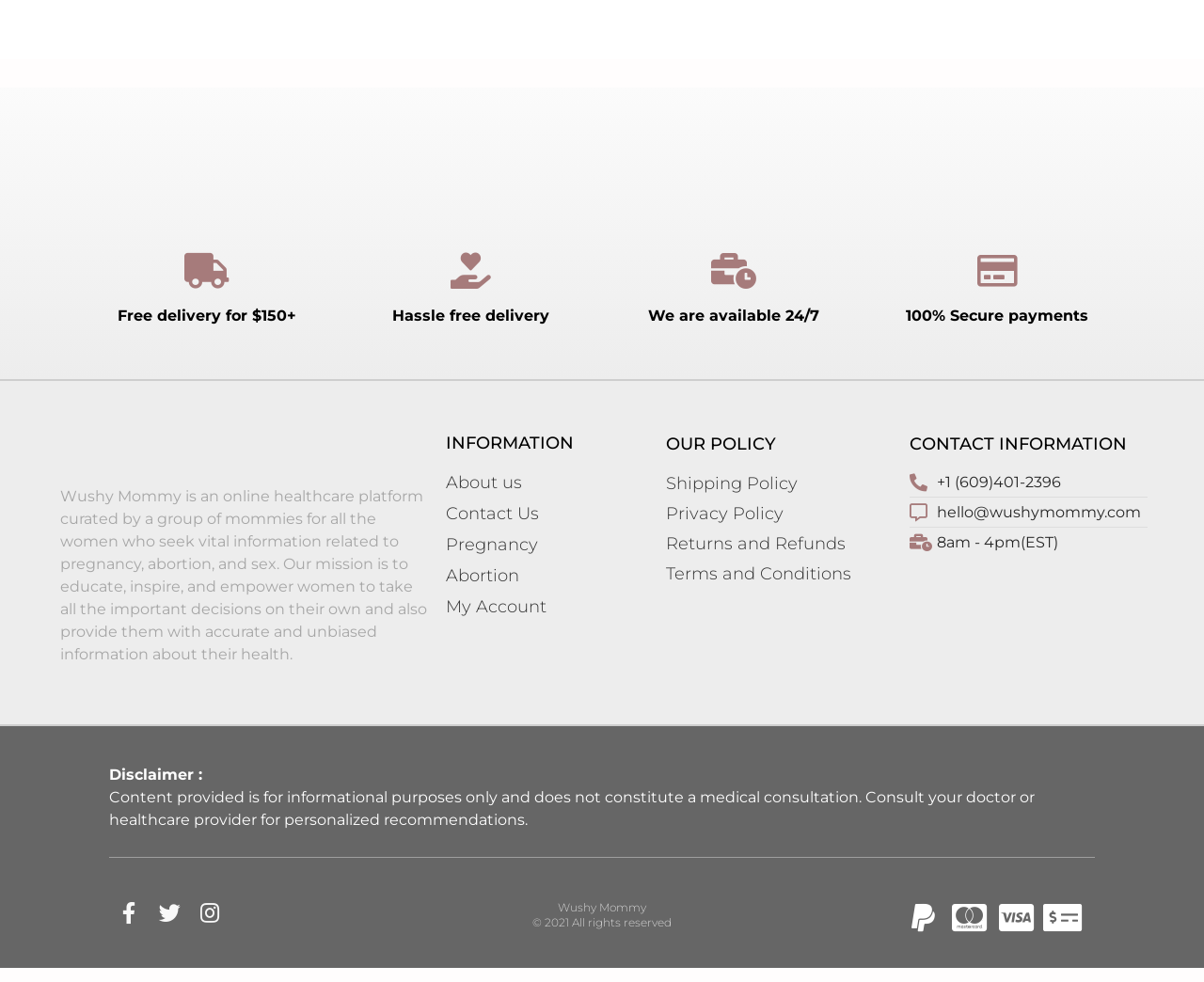Locate the bounding box coordinates of the element's region that should be clicked to carry out the following instruction: "Click About us". The coordinates need to be four float numbers between 0 and 1, i.e., [left, top, right, bottom].

[0.37, 0.479, 0.433, 0.505]